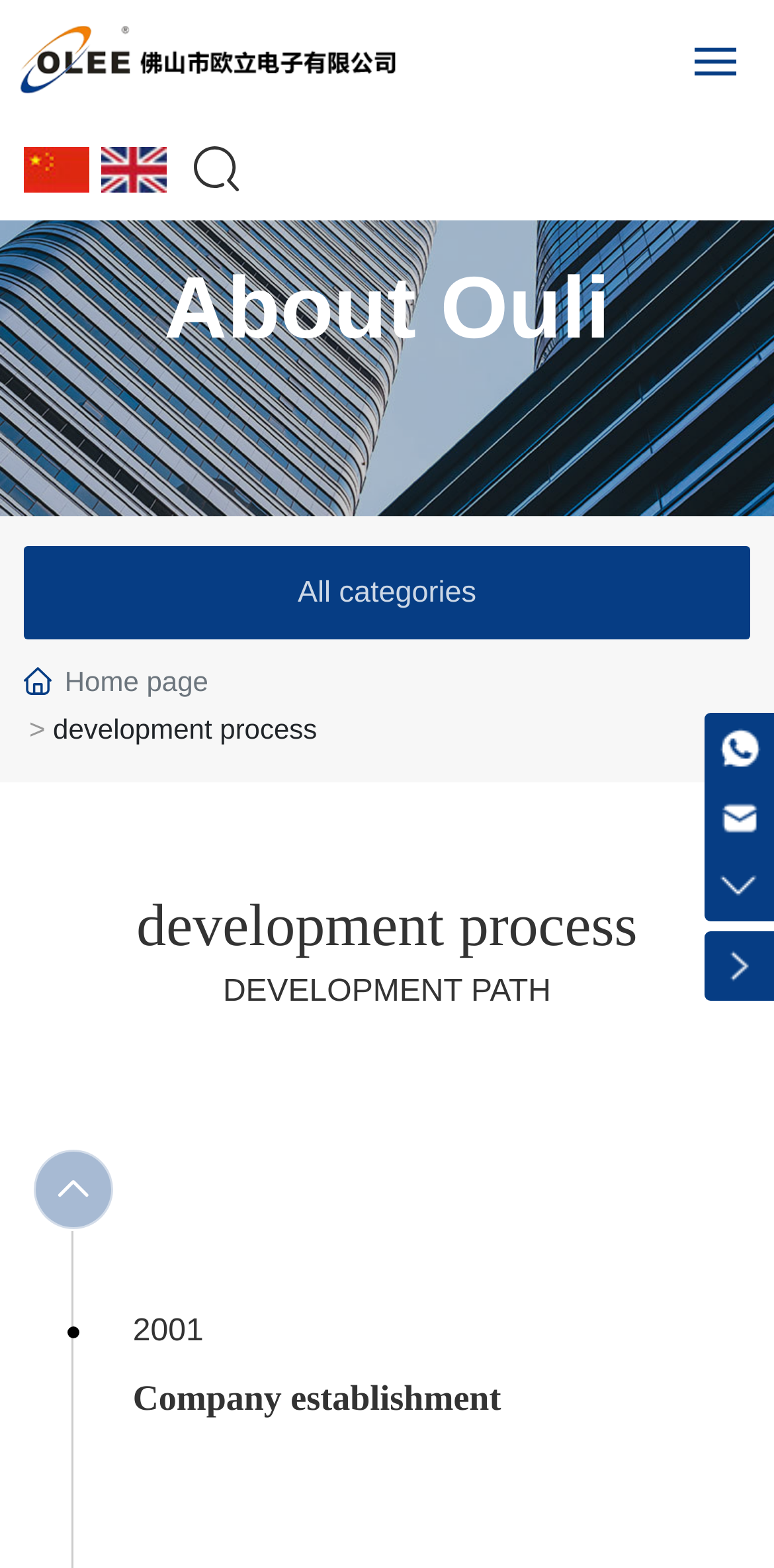Determine the bounding box coordinates for the area that needs to be clicked to fulfill this task: "Click the All categories button". The coordinates must be given as four float numbers between 0 and 1, i.e., [left, top, right, bottom].

[0.03, 0.348, 0.97, 0.408]